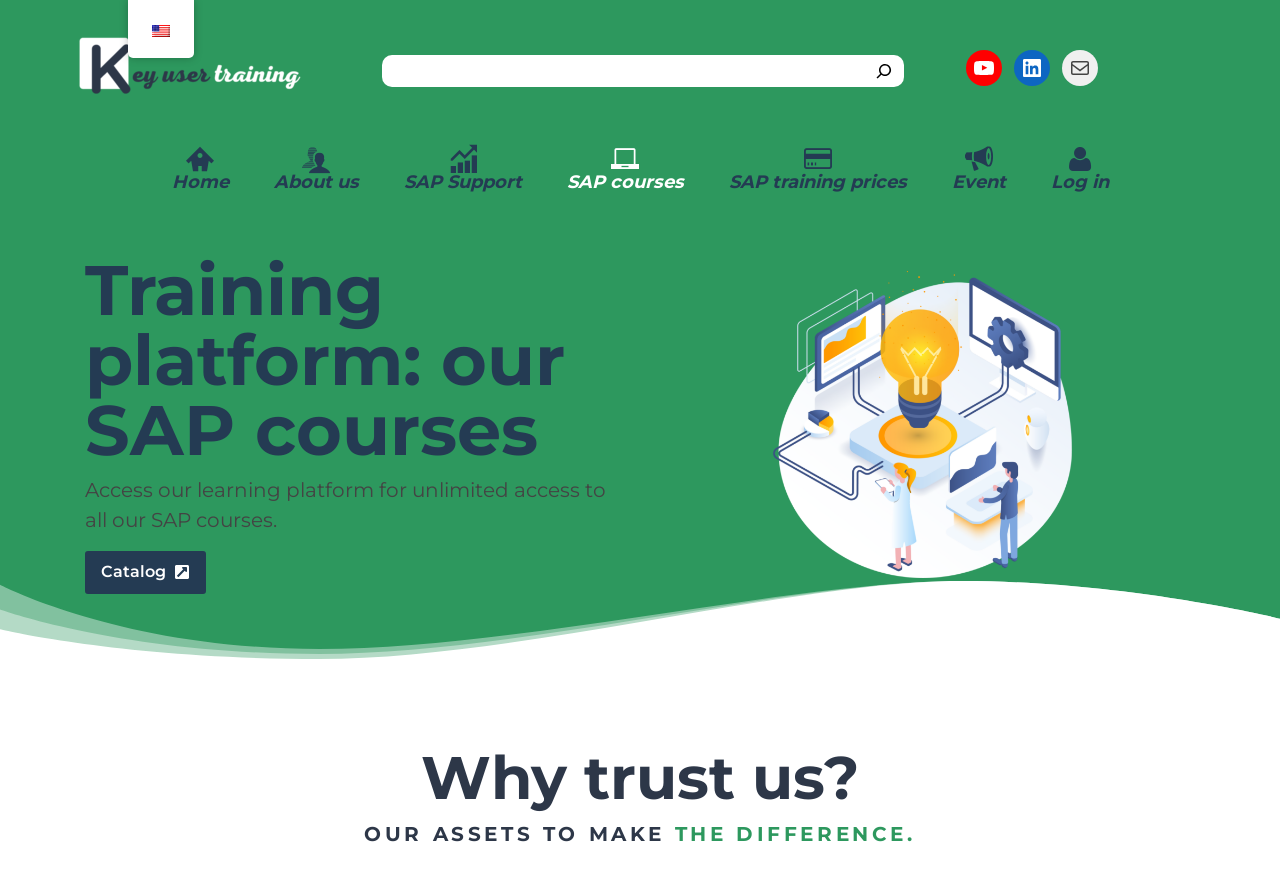Please give a short response to the question using one word or a phrase:
What is the theme of the webpage?

SAP training